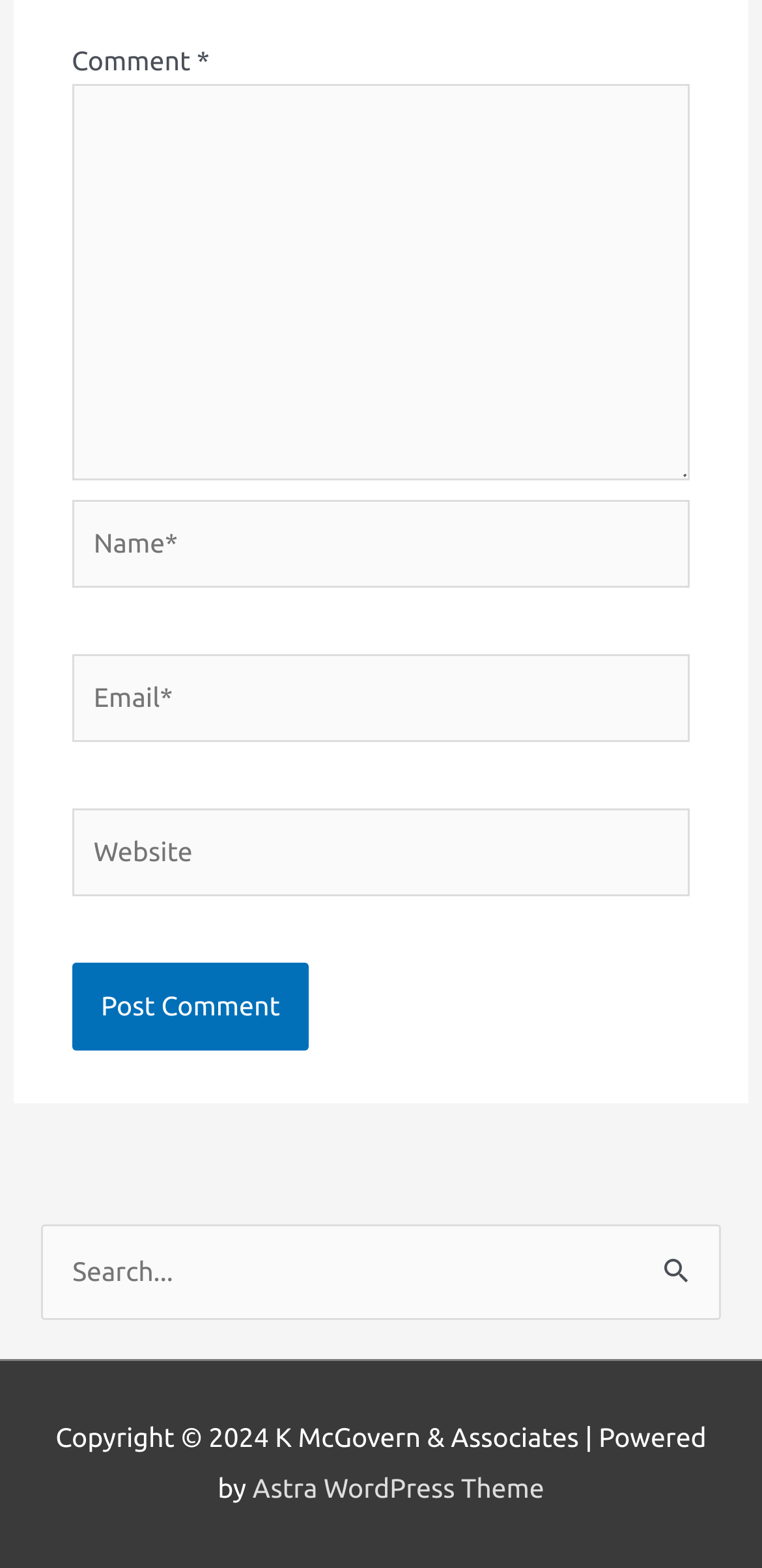What is the name of the WordPress theme used by the website?
Please answer using one word or phrase, based on the screenshot.

Astra